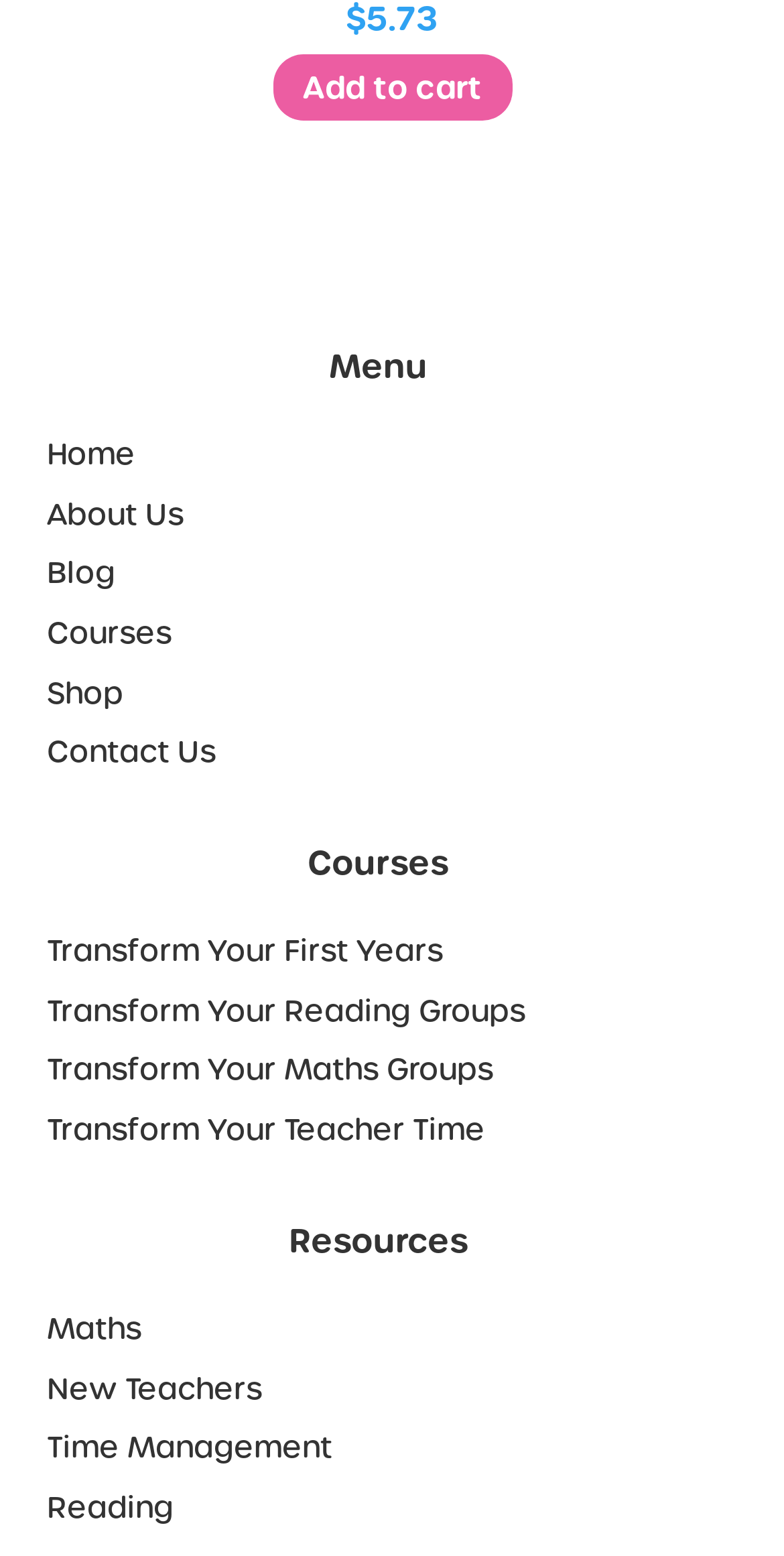Can you specify the bounding box coordinates for the region that should be clicked to fulfill this instruction: "Explore maths resources".

[0.06, 0.841, 0.905, 0.869]